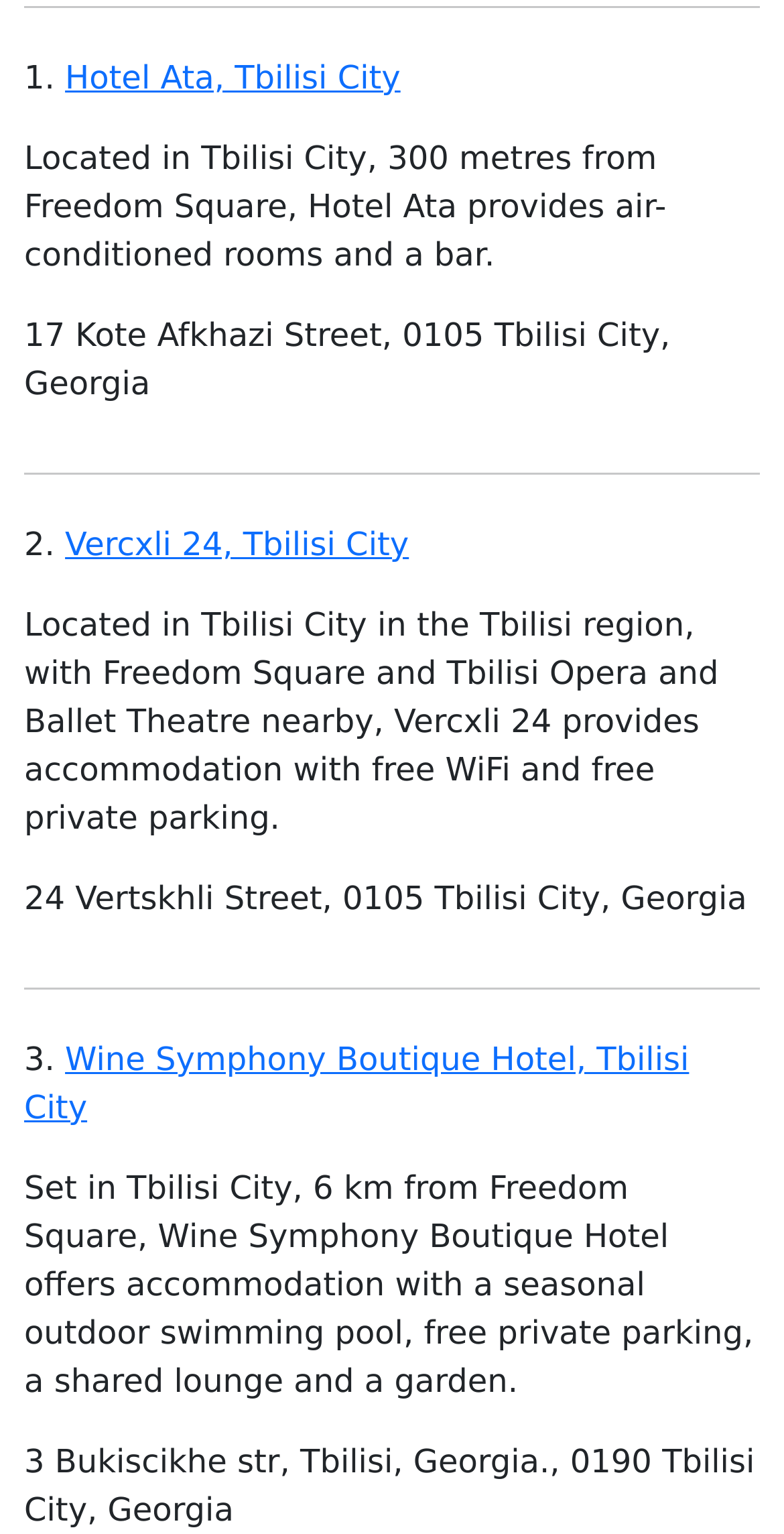From the given element description: "Vercxli 24, Tbilisi City", find the bounding box for the UI element. Provide the coordinates as four float numbers between 0 and 1, in the order [left, top, right, bottom].

[0.083, 0.342, 0.522, 0.367]